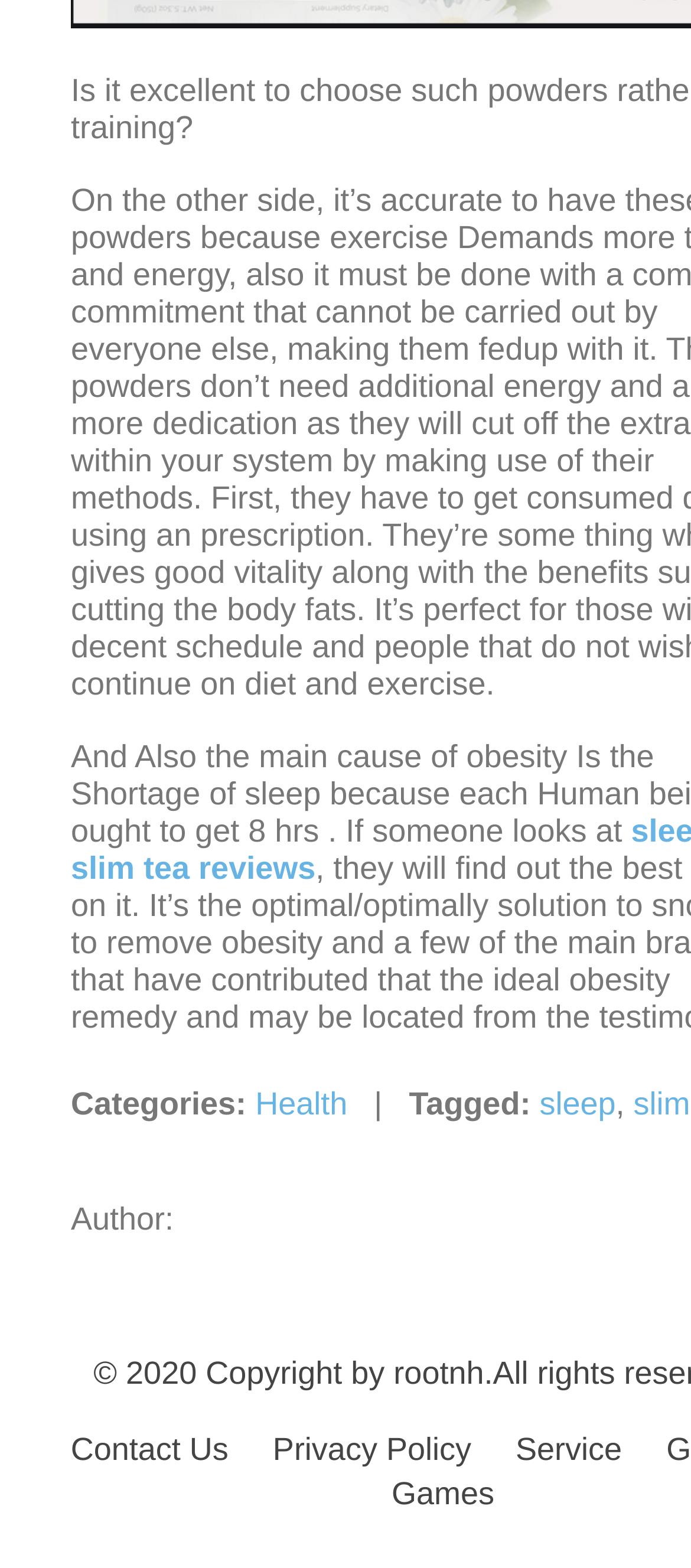What categories are listed?
Make sure to answer the question with a detailed and comprehensive explanation.

The webpage has a section labeled 'Categories:' which lists 'Health' as one of the categories. This can be inferred from the StaticText element with the text 'Categories:' and the link element with the text 'Health'.